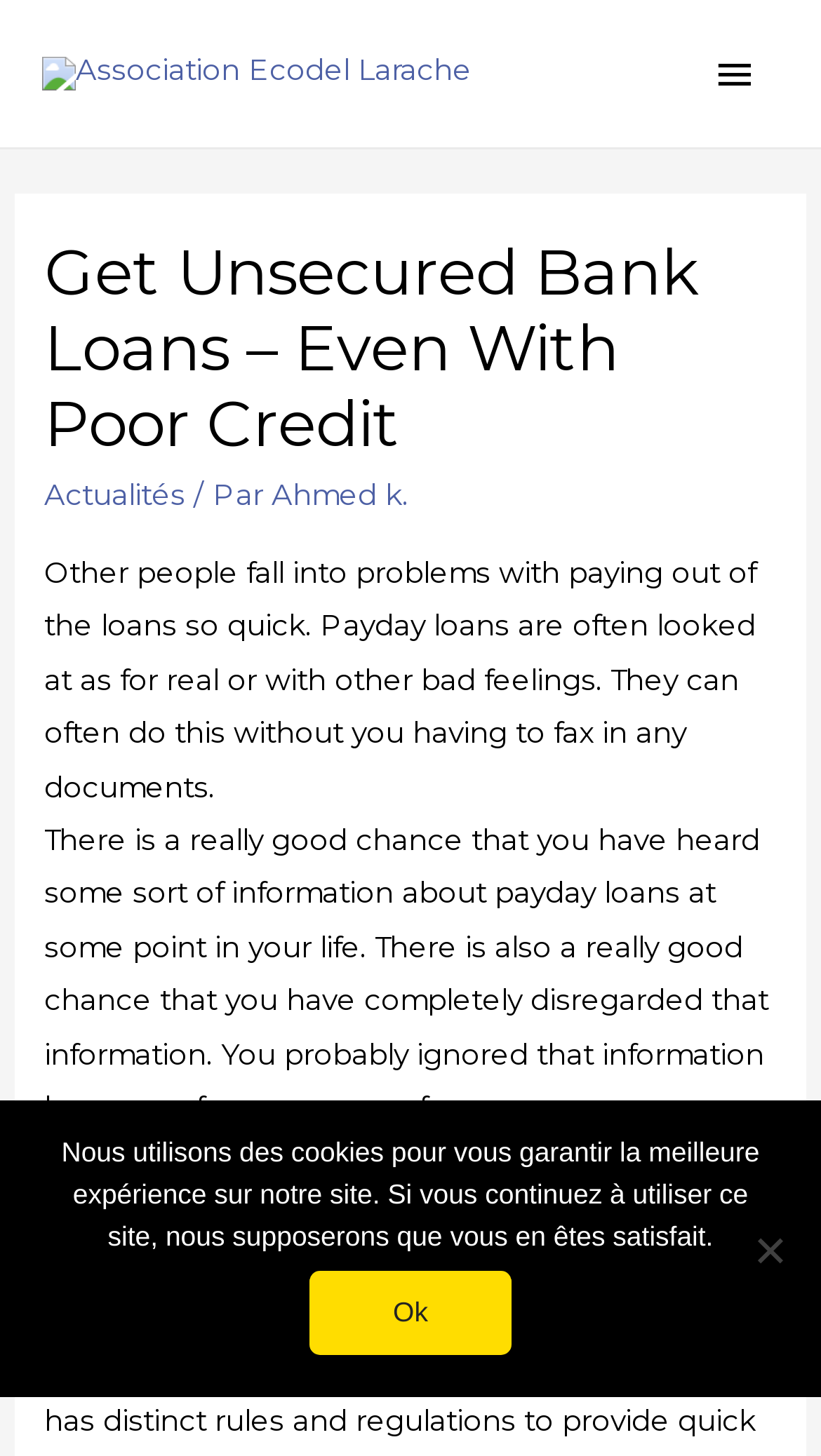Answer the question with a brief word or phrase:
What is the position of the menu button?

Top-right corner